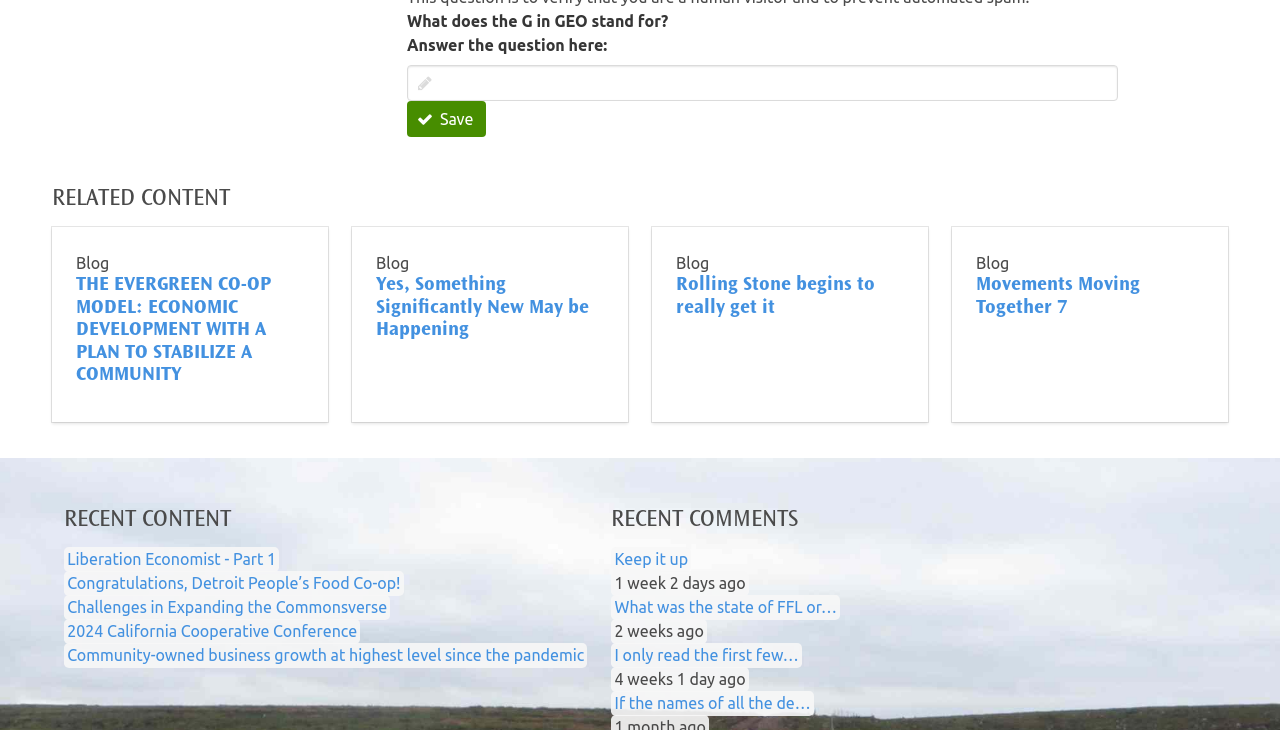Answer the question with a brief word or phrase:
What is the title of the first article under 'RELATED CONTENT'?

THE EVERGREEN CO-OP MODEL: ECONOMIC DEVELOPMENT WITH A PLAN TO STABILIZE A COMMUNITY